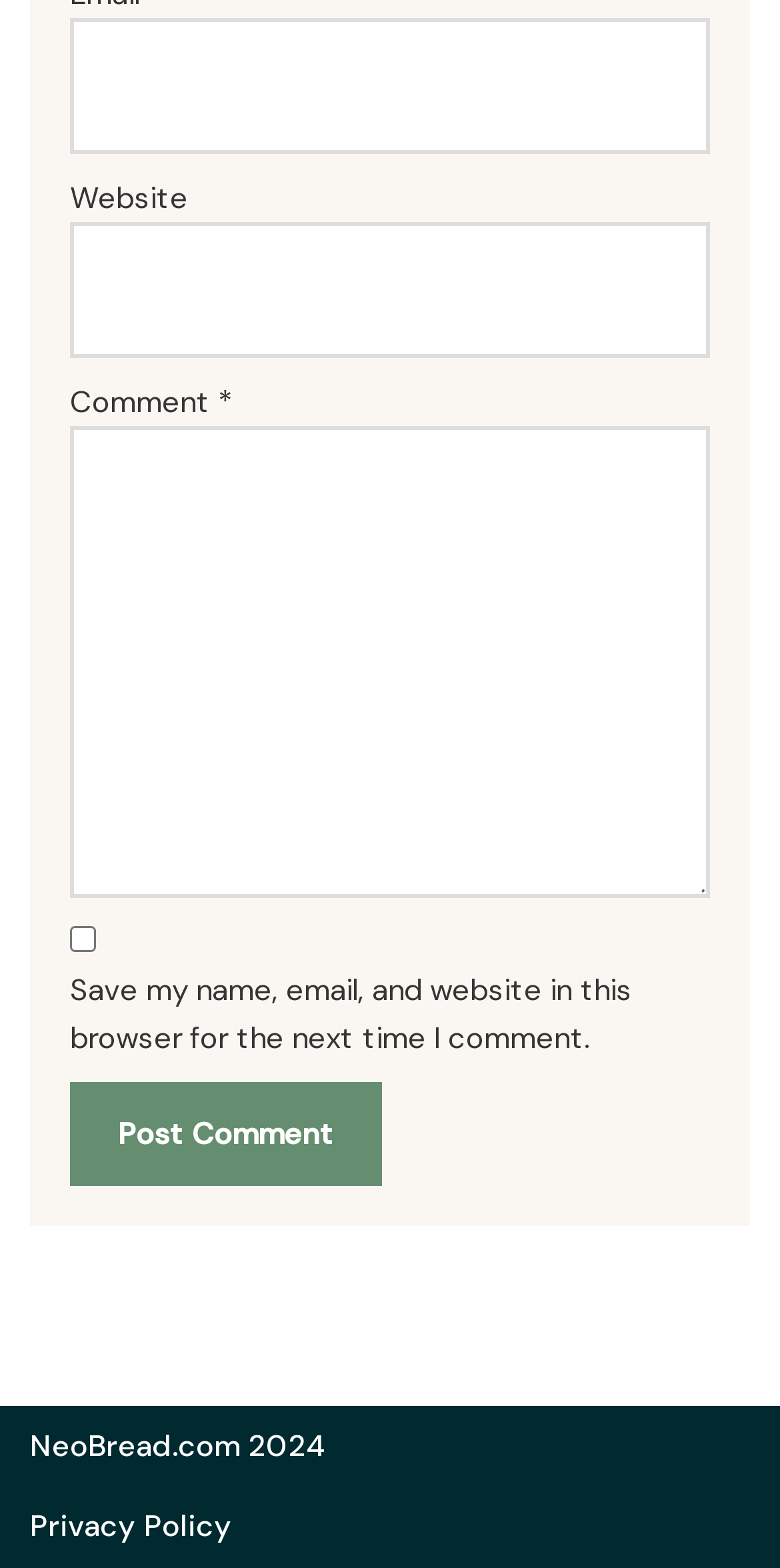Provide a short answer using a single word or phrase for the following question: 
What is the link text in the footer menu?

Privacy Policy